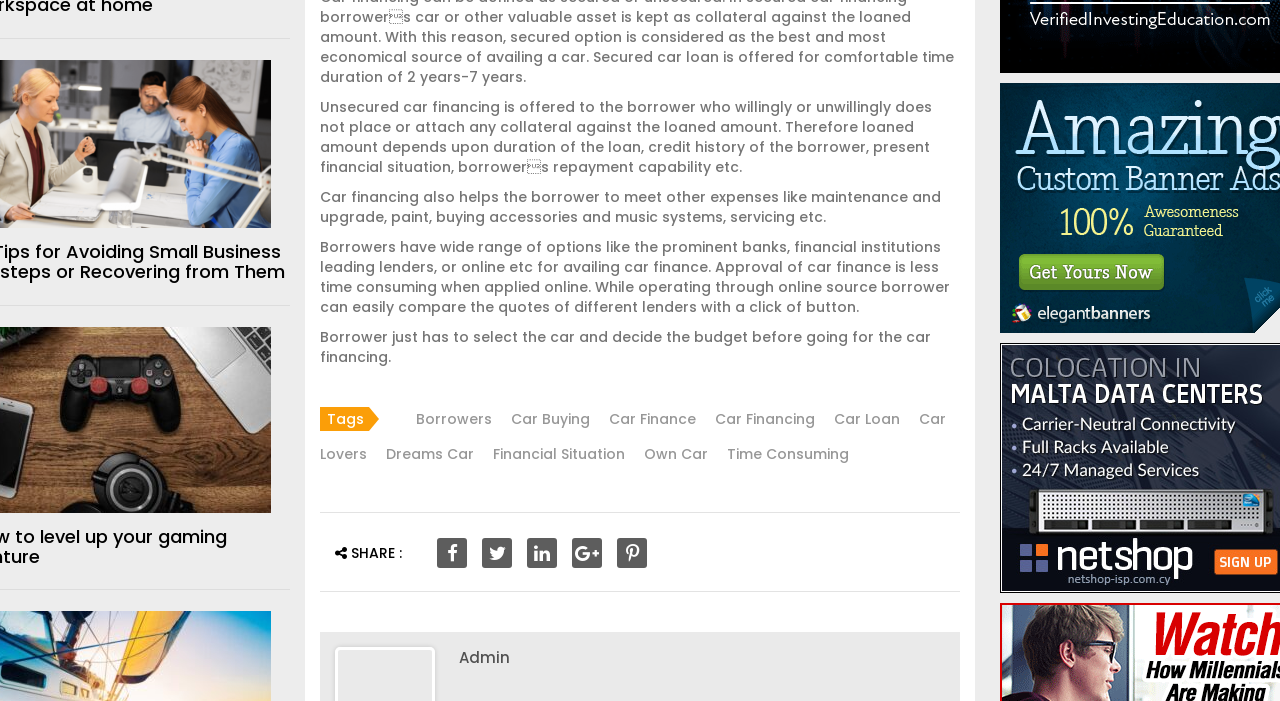Determine the bounding box for the HTML element described here: "Own Car". The coordinates should be given as [left, top, right, bottom] with each number being a float between 0 and 1.

[0.491, 0.634, 0.553, 0.662]